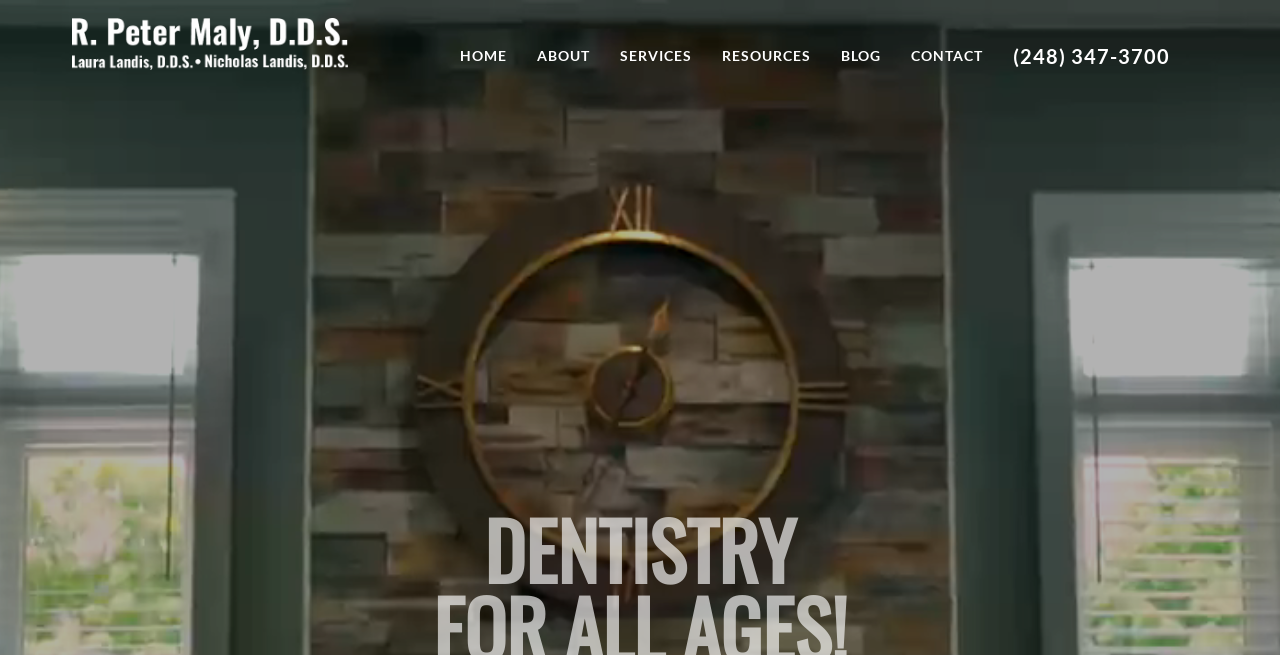Respond to the question below with a concise word or phrase:
What is the location of the dental office?

Novi, MI